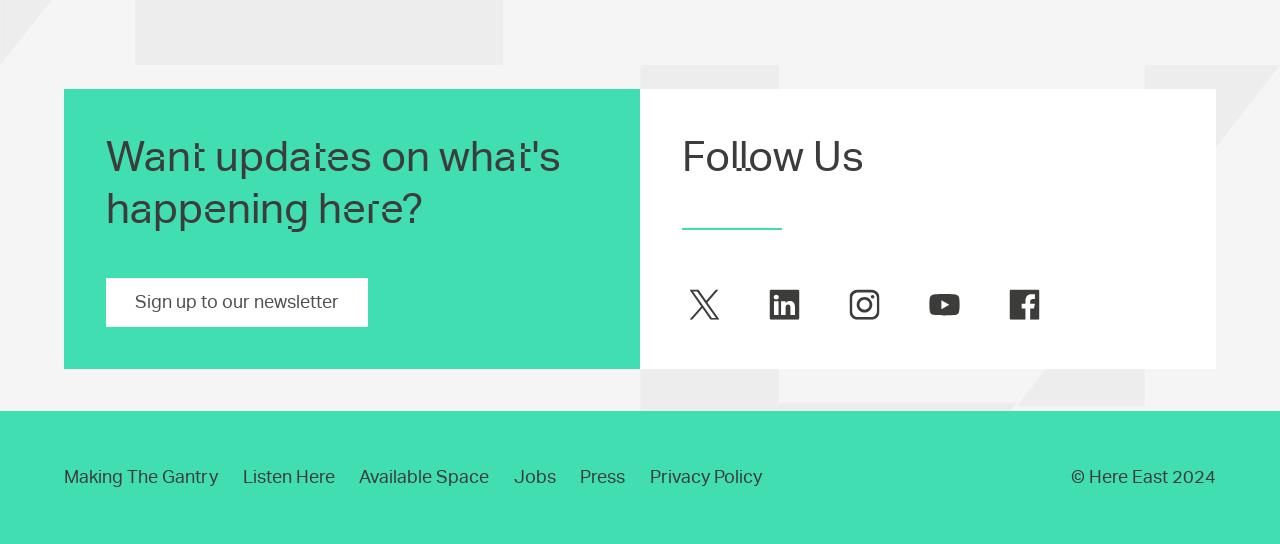Locate the bounding box coordinates of the area you need to click to fulfill this instruction: 'Explore Available Space'. The coordinates must be in the form of four float numbers ranging from 0 to 1: [left, top, right, bottom].

[0.28, 0.857, 0.382, 0.897]